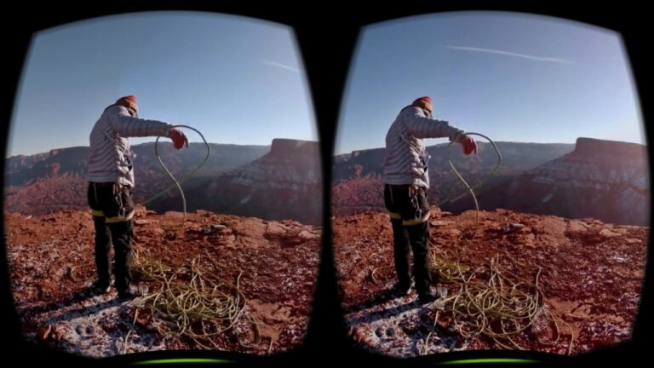Create an exhaustive description of the image.

The image captures a breathtaking view of a climber or outdoor enthusiast at a rocky, elevated landscape, likely engaged in preparation for an adventurous activity such as rock climbing or rappelling. Dressed in a gray and white striped jacket, with a red beanie, the individual holds a coiled rope, demonstrating readiness and focus amidst an awe-inspiring natural backdrop. 

Surrounded by expansive canyons and dramatic geological formations, the clarity of the environment highlights the rugged beauty of the terrain. The bright blue sky contributes to an atmosphere of excitement and adventure, inviting viewers into a world of exploration. This scene exemplifies the essence of outdoor sports, merging skill and nature in a strikingly immersive experience. Such visuals can be especially engaging with a VR headset, enhancing the feeling of being there in person.